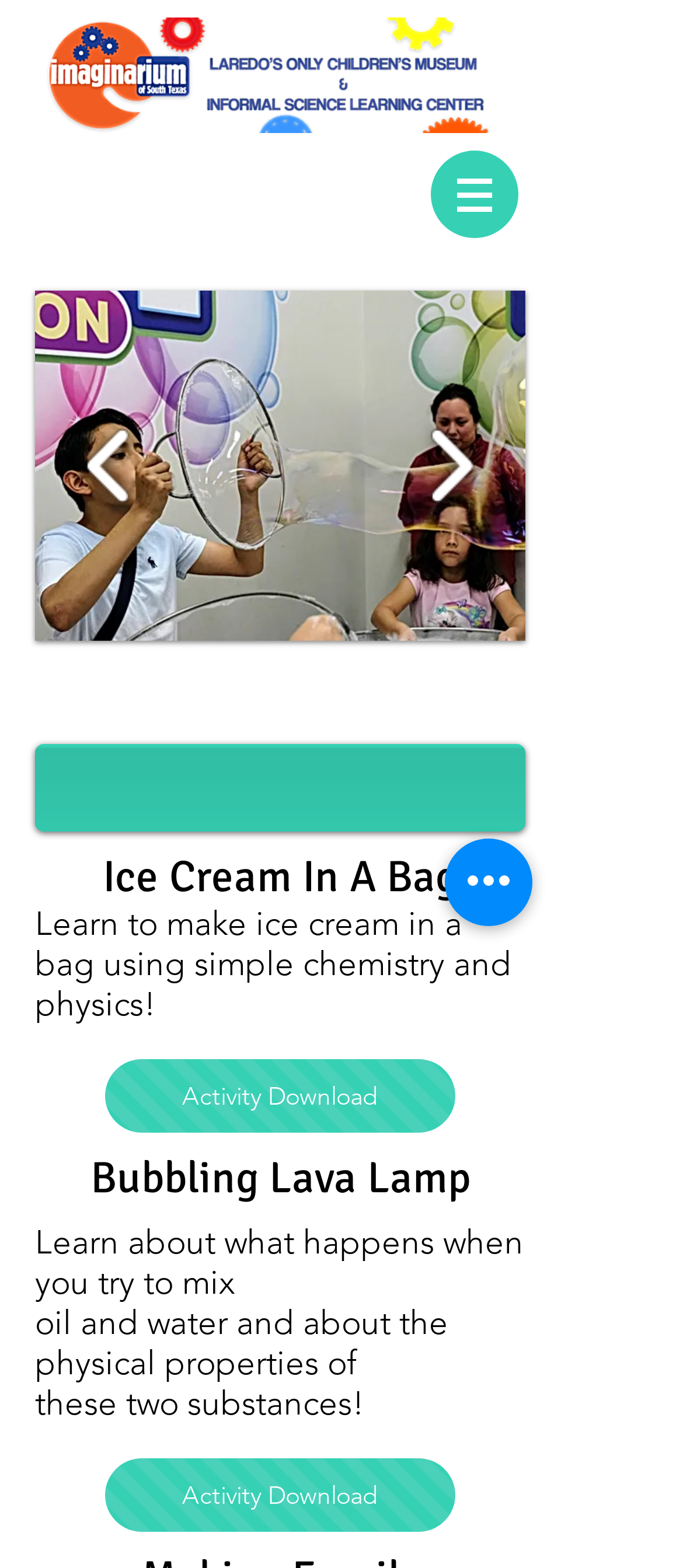Please answer the following question using a single word or phrase: 
What is the first DIY activity shown?

Ice Cream In A Bag